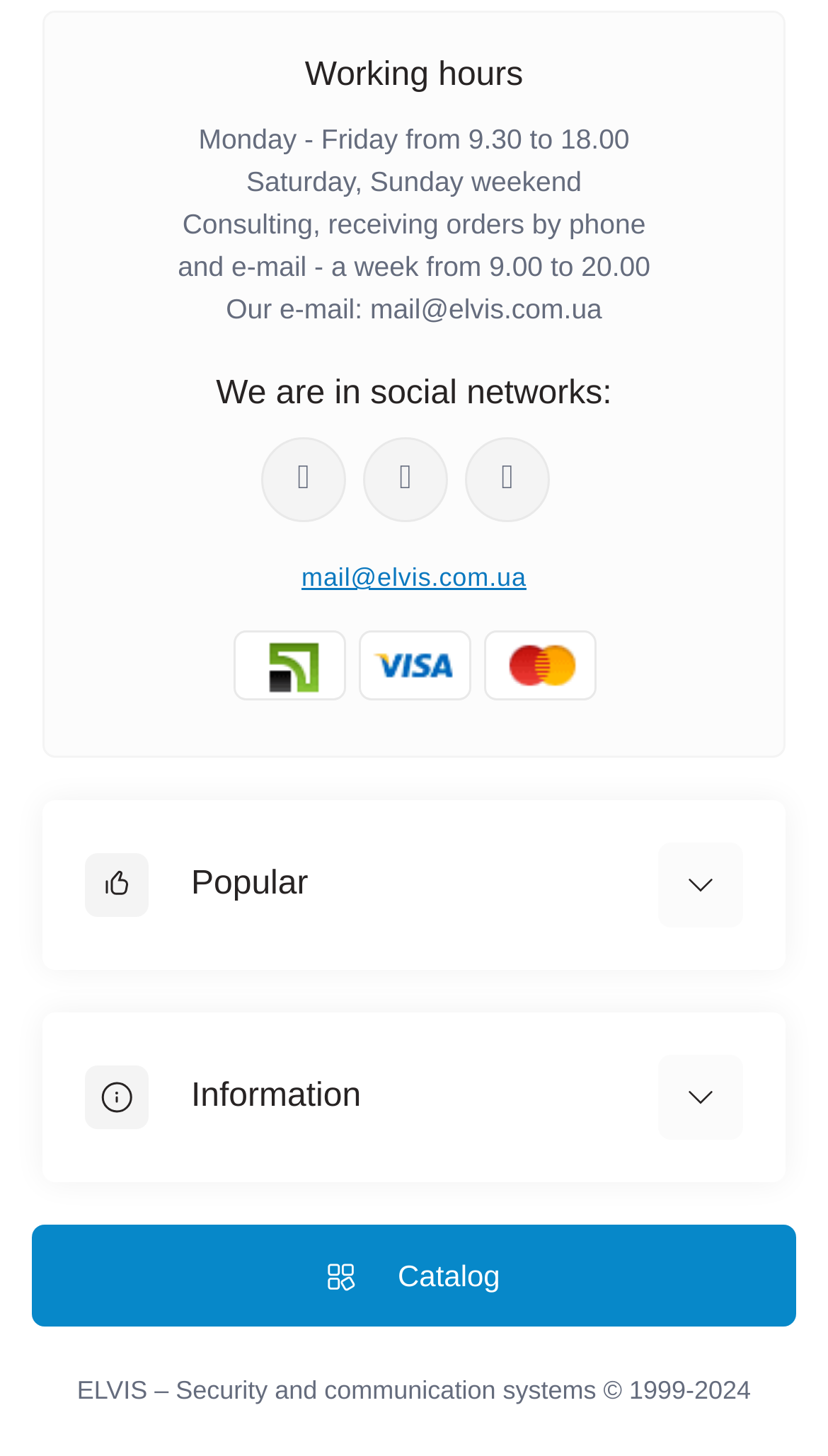Find the bounding box of the UI element described as follows: "IP video surveillance cameras".

[0.103, 0.675, 0.579, 0.698]